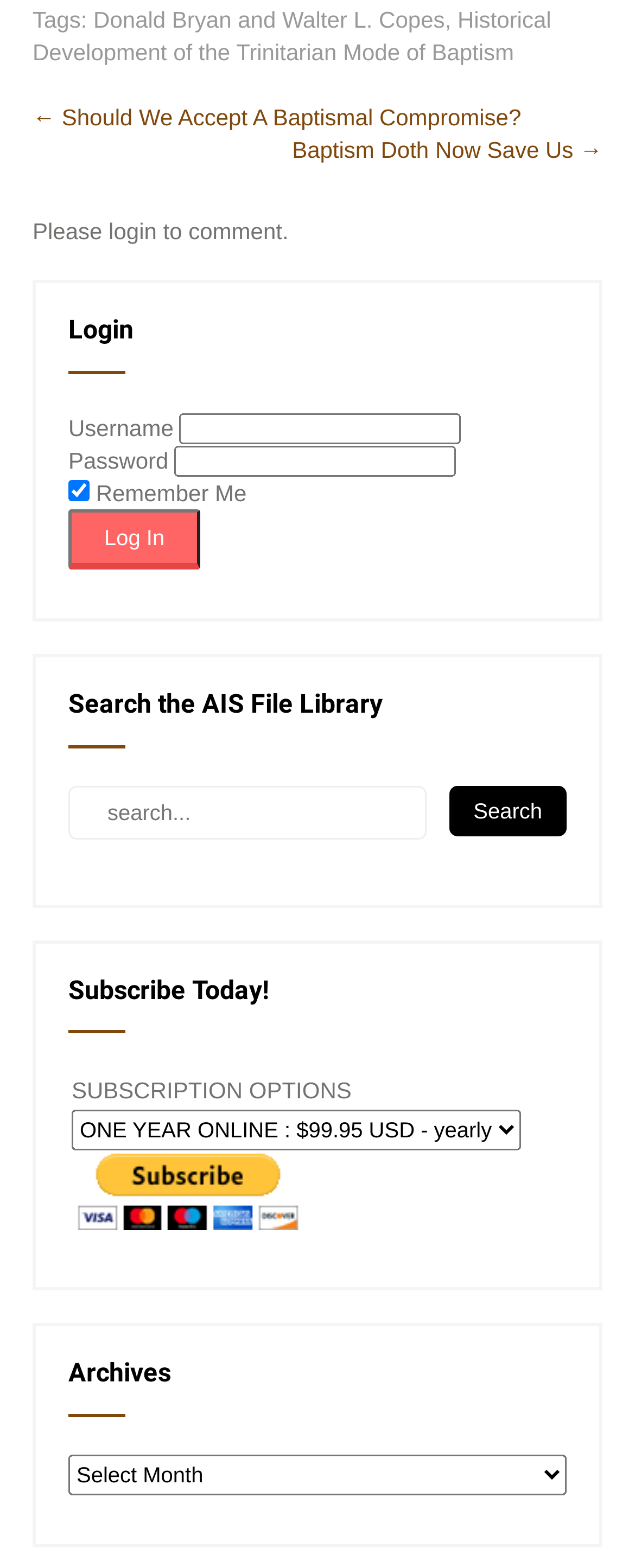What is the cost of a one-year online subscription?
From the details in the image, provide a complete and detailed answer to the question.

The text 'ONE YEAR ONLINE : $99.95 USD - yearly' suggests that the cost of a one-year online subscription is $99.95 USD.